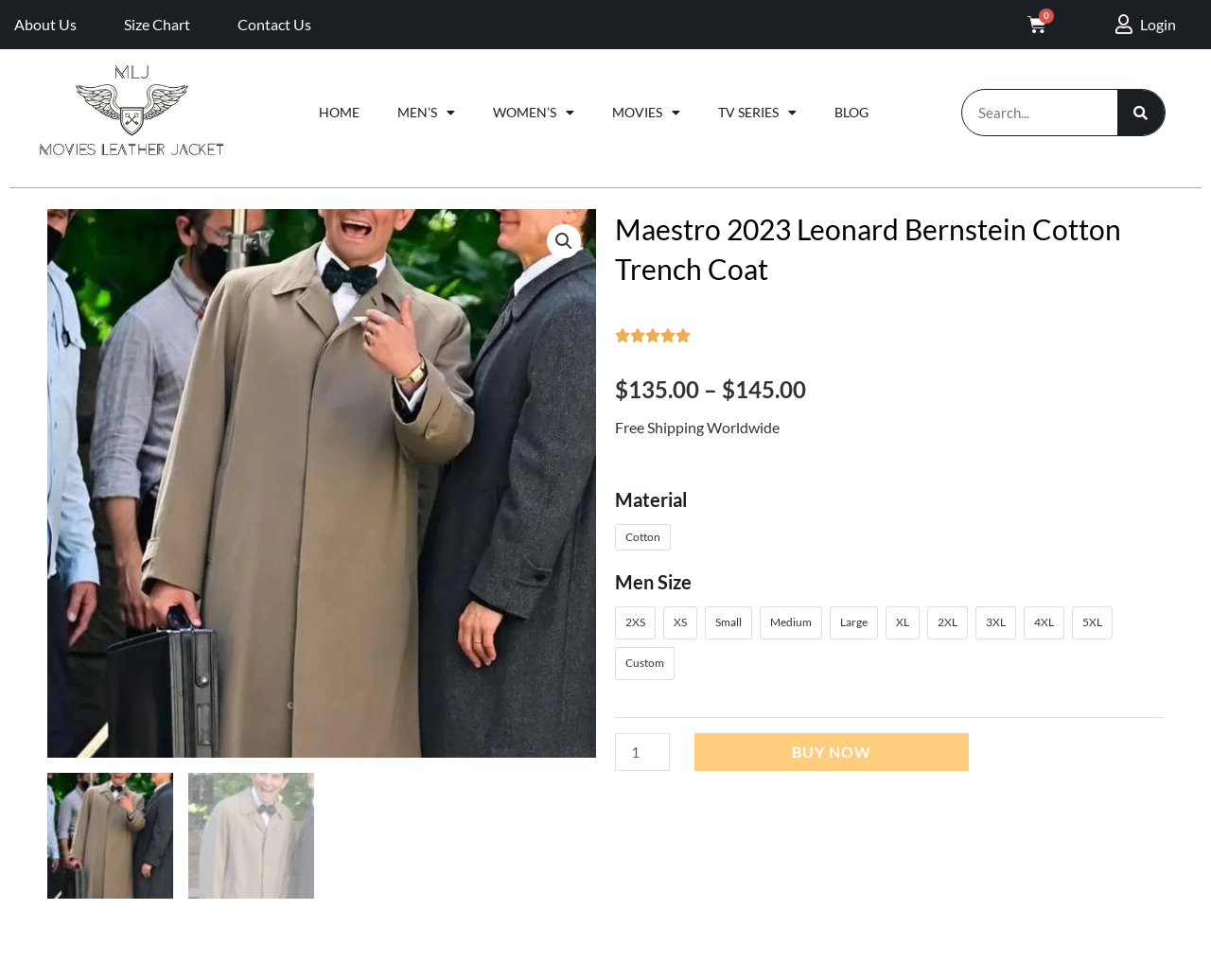Please find the bounding box coordinates of the element that you should click to achieve the following instruction: "View the size chart". The coordinates should be presented as four float numbers between 0 and 1: [left, top, right, bottom].

[0.102, 0.011, 0.157, 0.039]